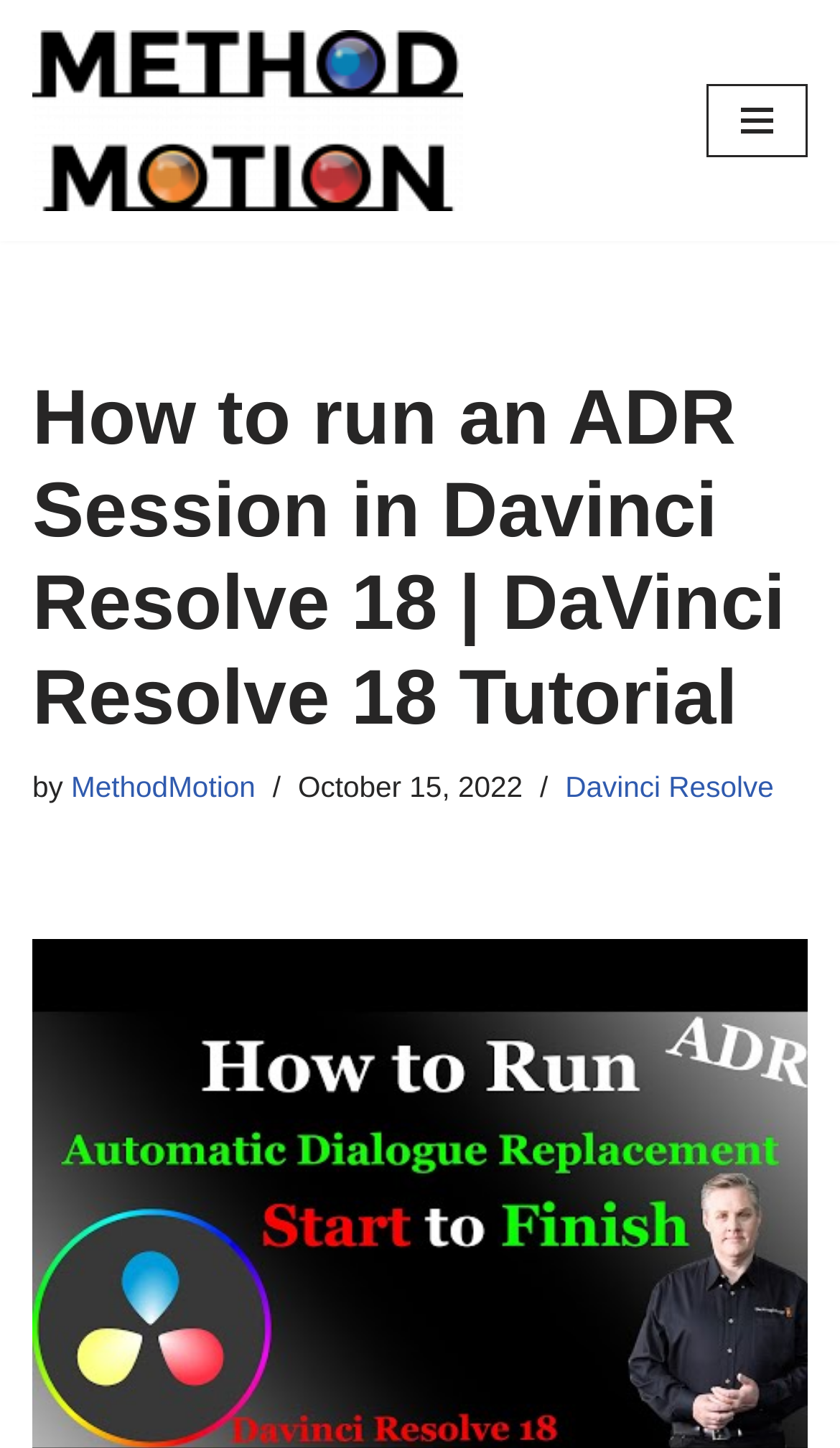What is the related software mentioned in the tutorial?
Look at the webpage screenshot and answer the question with a detailed explanation.

I found the related software by looking at the link element with the text 'DaVinci Resolve' which is located near the top of the webpage, below the heading element.